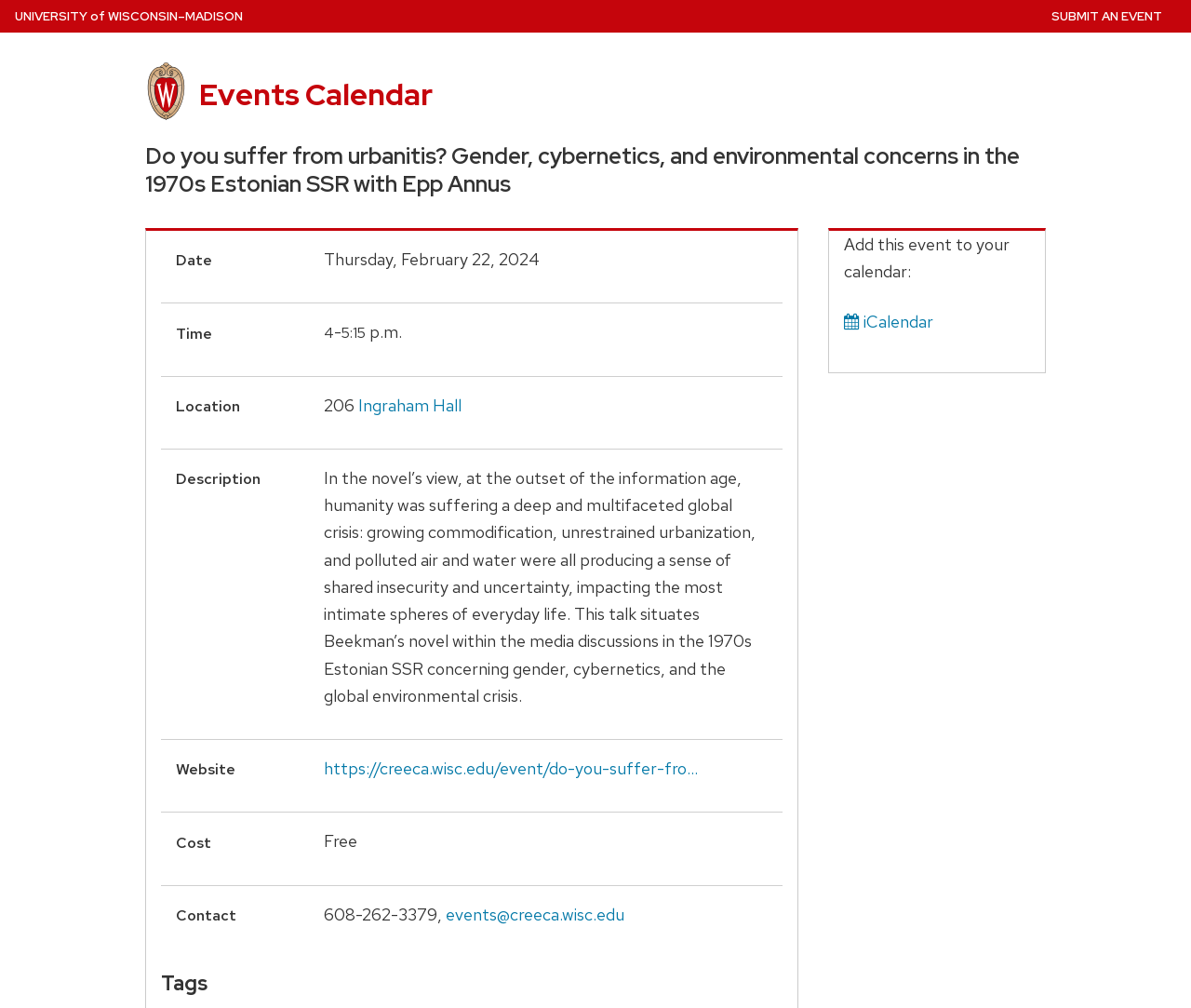Identify and provide the text content of the webpage's primary headline.

Do you suffer from urbanitis? Gender, cybernetics, and environmental concerns in the 1970s Estonian SSR with Epp Annus